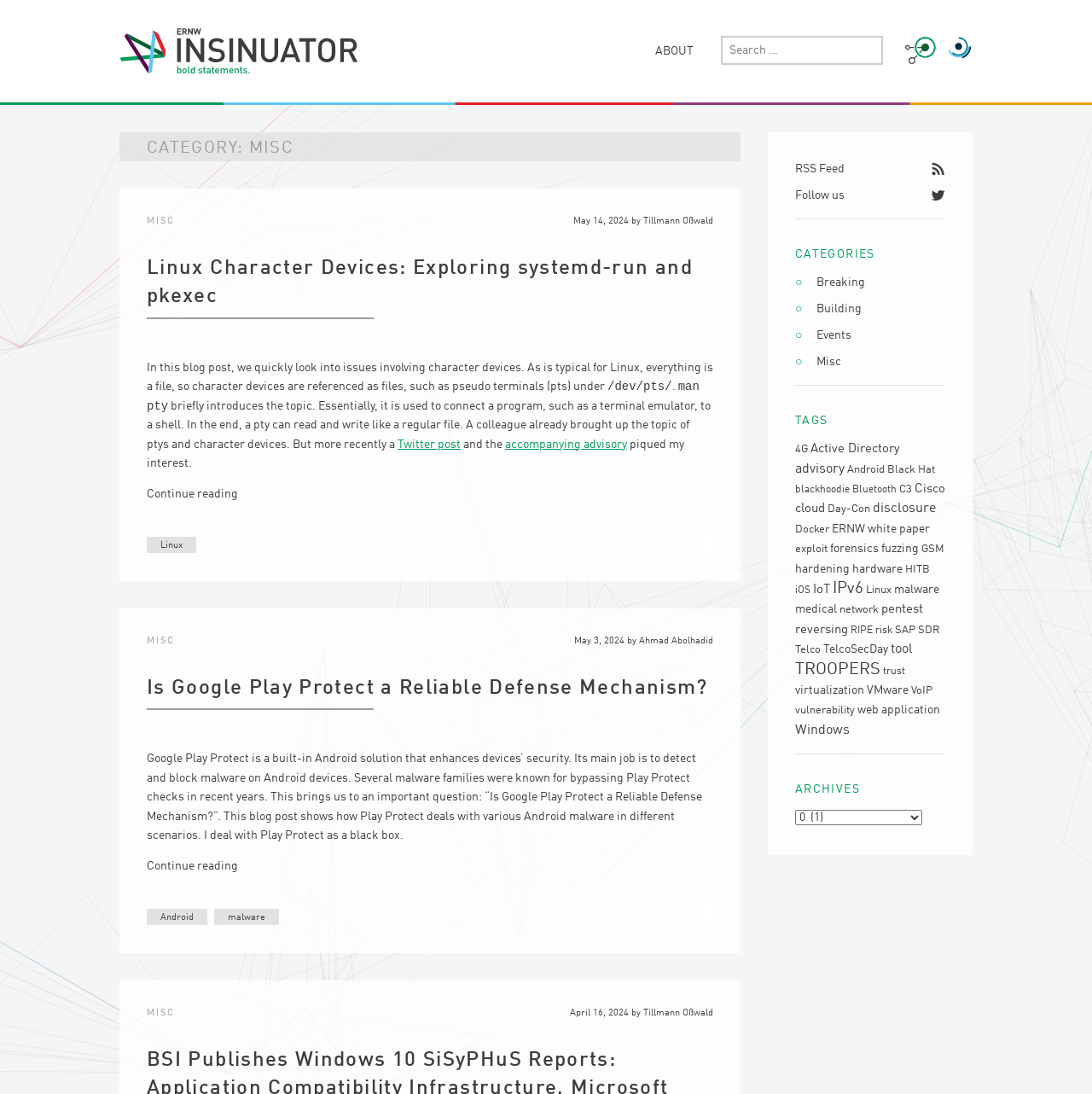Who wrote the blog post 'Linux Character Devices: Exploring systemd-run and pkexec'?
Give a detailed and exhaustive answer to the question.

The author of the blog post 'Linux Character Devices: Exploring systemd-run and pkexec' is Tillmann Oßwald, which is mentioned below the title of the post.